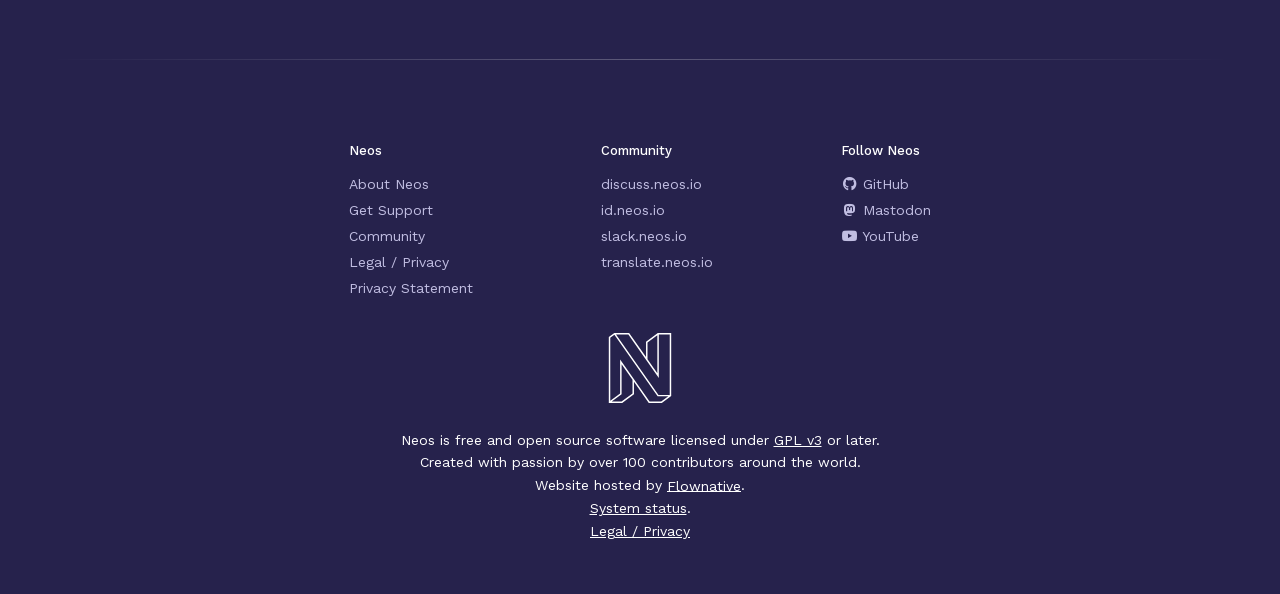Determine the bounding box of the UI component based on this description: "YouTube". The bounding box coordinates should be four float values between 0 and 1, i.e., [left, top, right, bottom].

[0.657, 0.375, 0.728, 0.419]